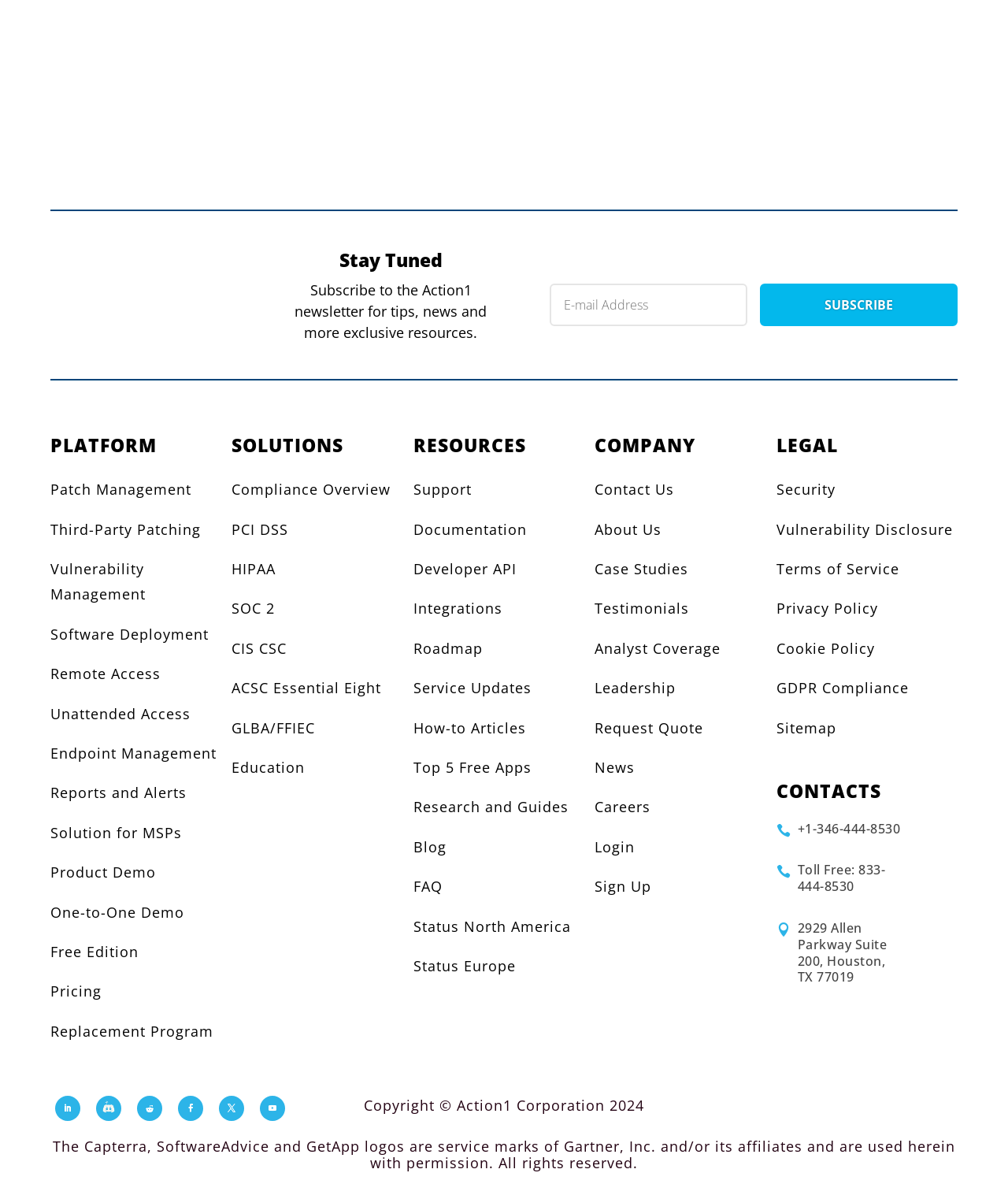Locate the bounding box coordinates of the clickable region necessary to complete the following instruction: "View the blog". Provide the coordinates in the format of four float numbers between 0 and 1, i.e., [left, top, right, bottom].

[0.41, 0.707, 0.443, 0.723]